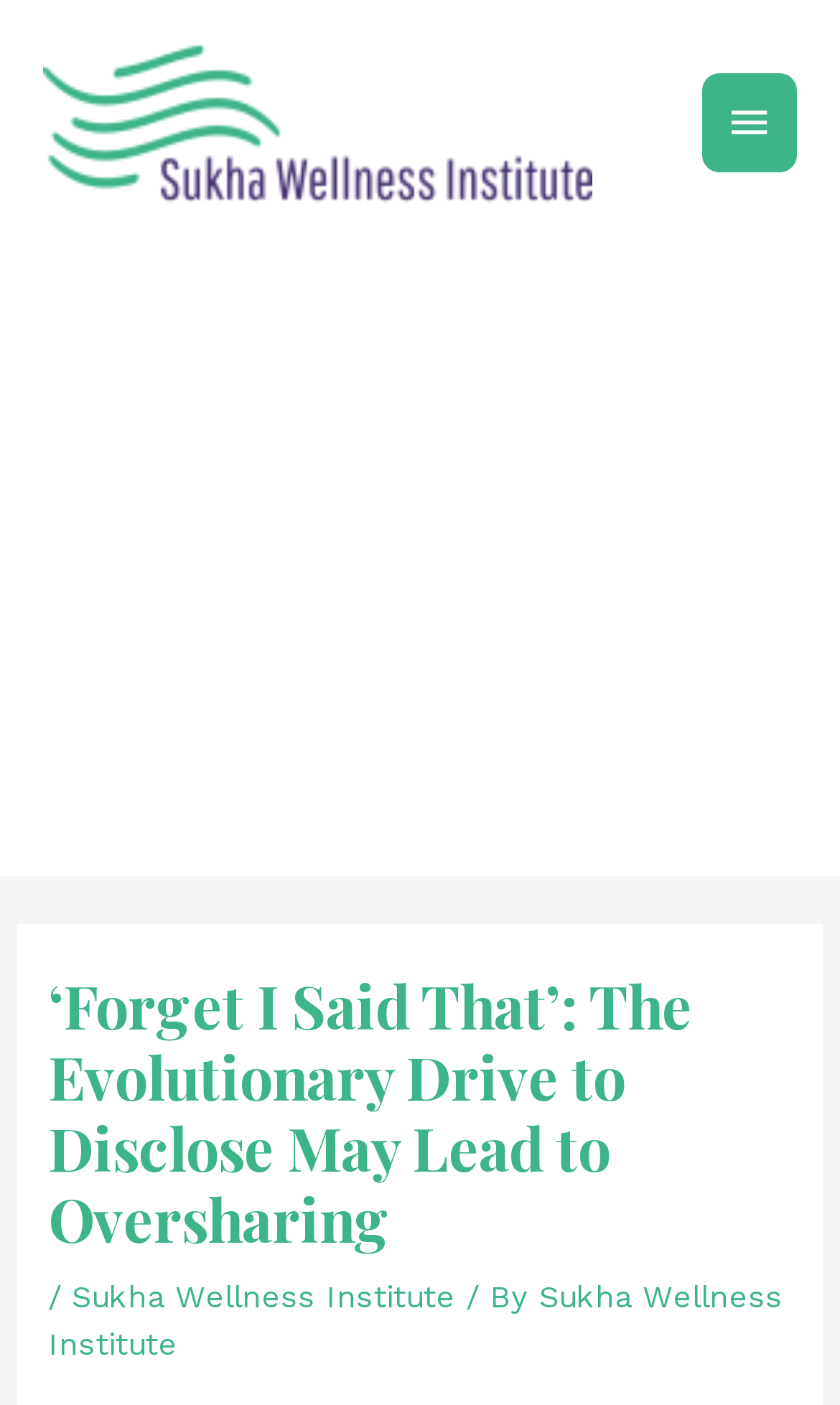What is the symbol next to the main menu button?
Analyze the image and deliver a detailed answer to the question.

The symbol next to the main menu button is a Unicode character '', which is often used to represent a menu or a list of options.